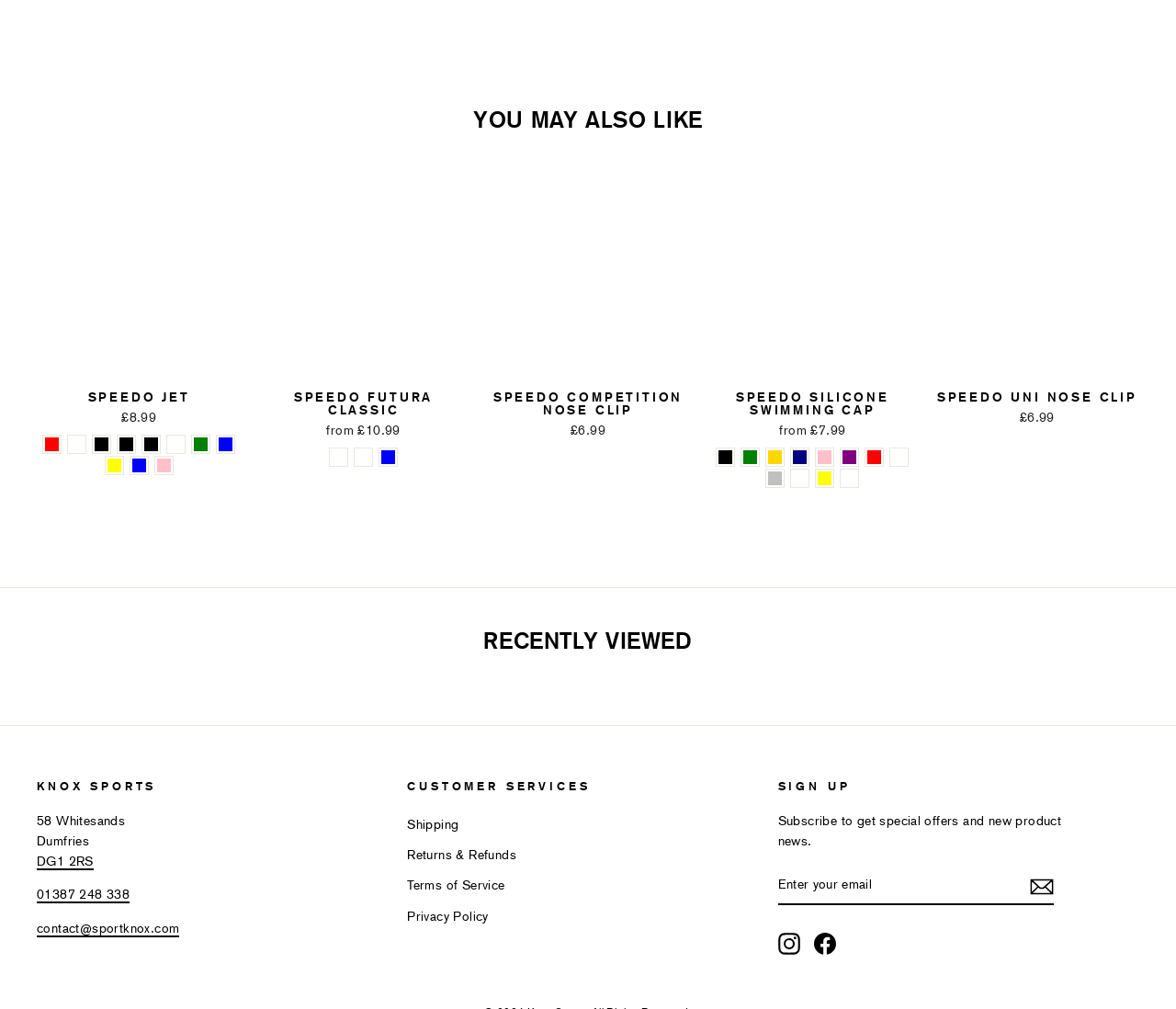Determine the bounding box coordinates of the clickable element to achieve the following action: 'Visit SPEEDO SILICONE SWIMMING CAP page'. Provide the coordinates as four float values between 0 and 1, formatted as [left, top, right, bottom].

[0.604, 0.378, 0.778, 0.441]